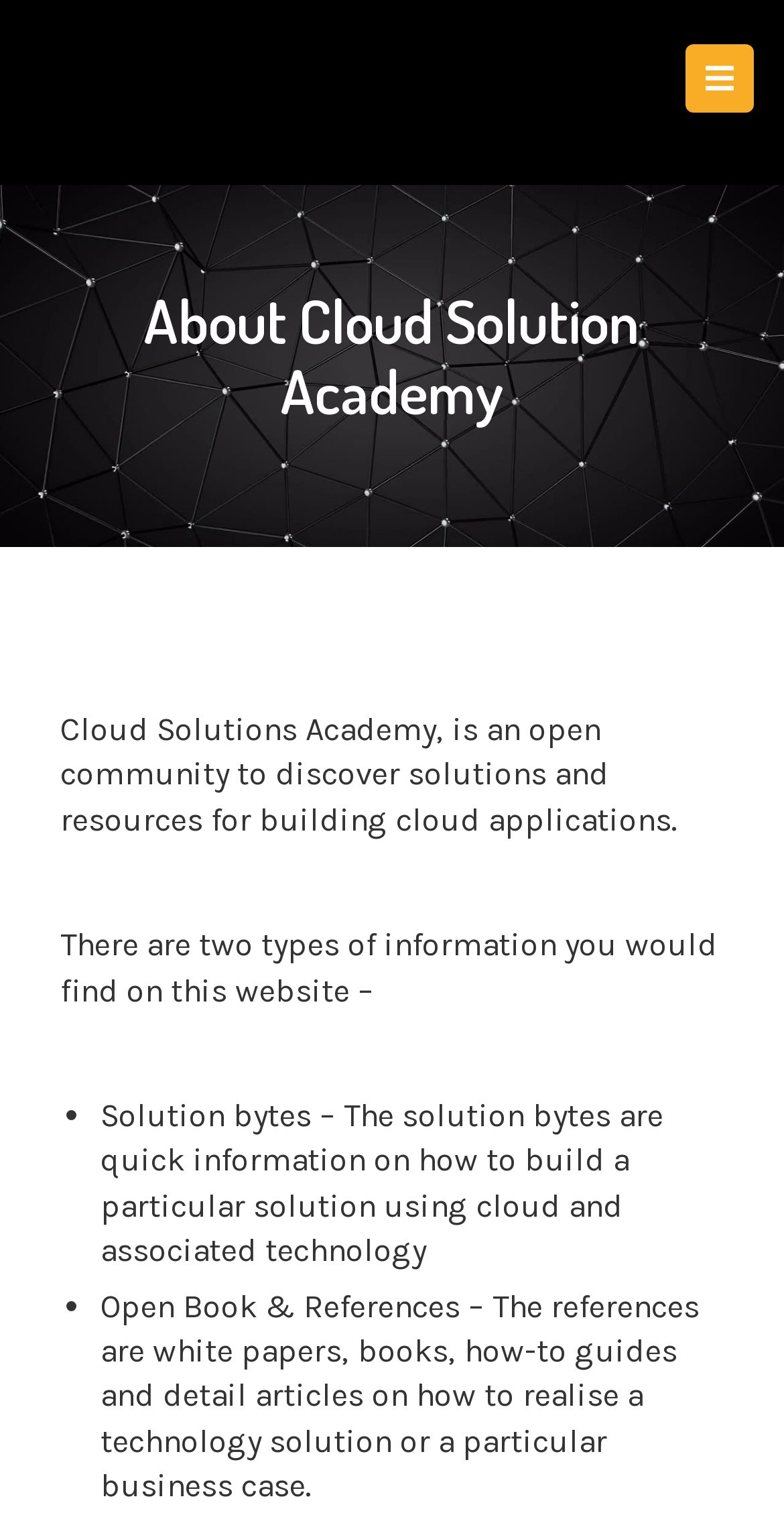What is Cloud Solutions Academy?
Look at the image and respond with a single word or a short phrase.

Open community for cloud applications